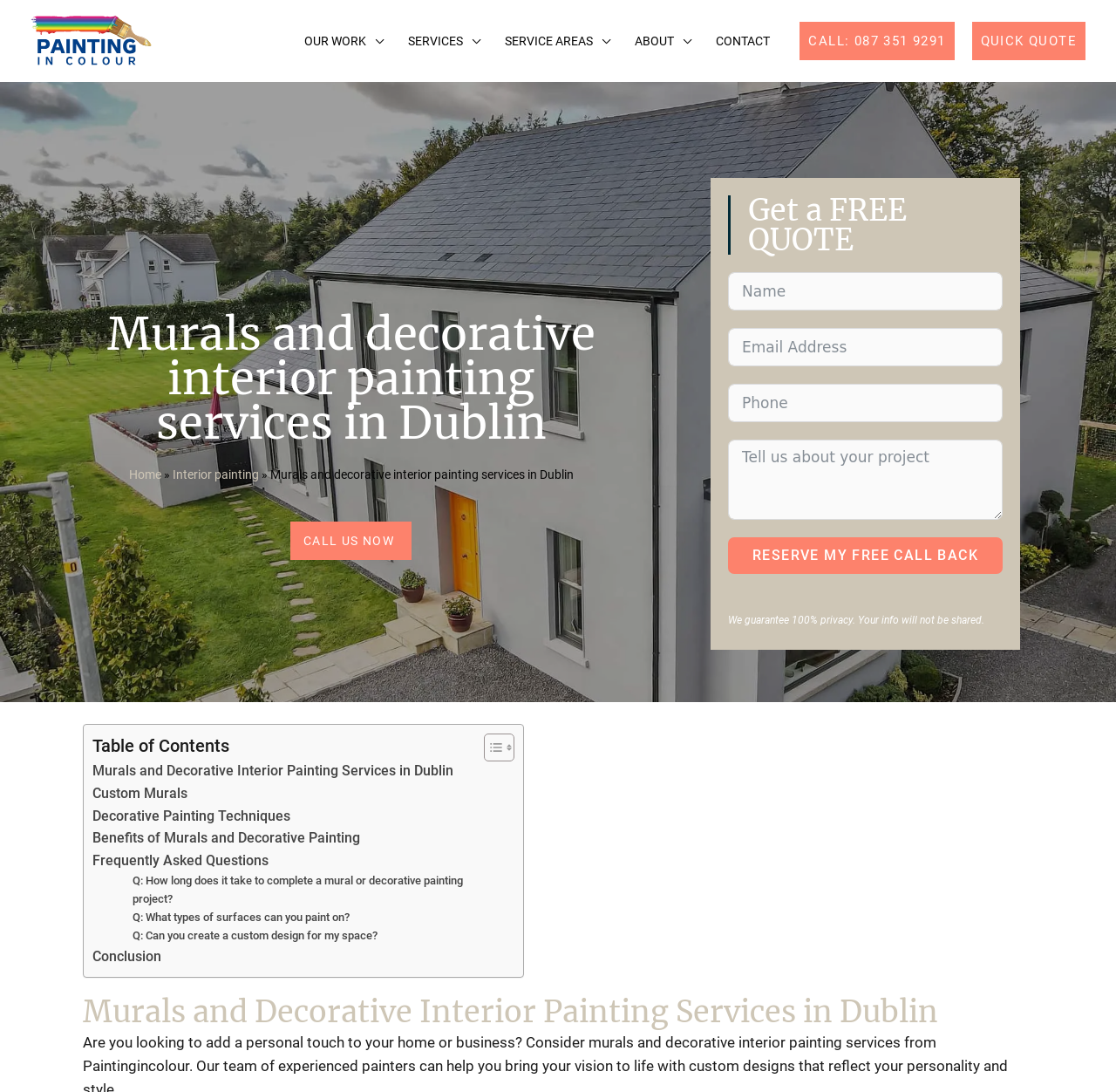Convey a detailed summary of the webpage, mentioning all key elements.

This webpage is about a company that offers unique murals and decorative interior painting services in Dublin. At the top left corner, there is a link to "painting in colour" accompanied by an image. Below it, there is a navigation menu with links to different sections of the website, including "OUR WORK", "SERVICES", "SERVICE AREAS", "ABOUT", and "CONTACT".

On the right side of the navigation menu, there are two prominent links: "CALL: 087 351 9291" and "QUICK QUOTE". Below these links, there is a heading that reads "Murals and decorative interior painting services in Dublin". 

Underneath the heading, there is a navigation section with breadcrumbs, showing the current page's location in the website's hierarchy. The breadcrumbs include links to "Home" and "Interior painting".

Further down the page, there is a call-to-action link "CALL US NOW" and a heading that reads "Get a FREE QUOTE". Below this heading, there is a contact form with several input fields, including text boxes, a spin button, and a button to "RESERVE MY FREE CALL BACK". 

To the right of the contact form, there is a static text that guarantees 100% privacy and assures that the user's information will not be shared. Below this text, there is a table of contents with links to different sections of the webpage, including "Murals and Decorative Interior Painting Services in Dublin", "Custom Murals", "Decorative Painting Techniques", and more. The table of contents also includes several images. 

Finally, at the bottom of the page, there is a heading that repeats the company's services and a section with frequently asked questions, including questions about the duration of a project, the types of surfaces that can be painted on, and custom design options.